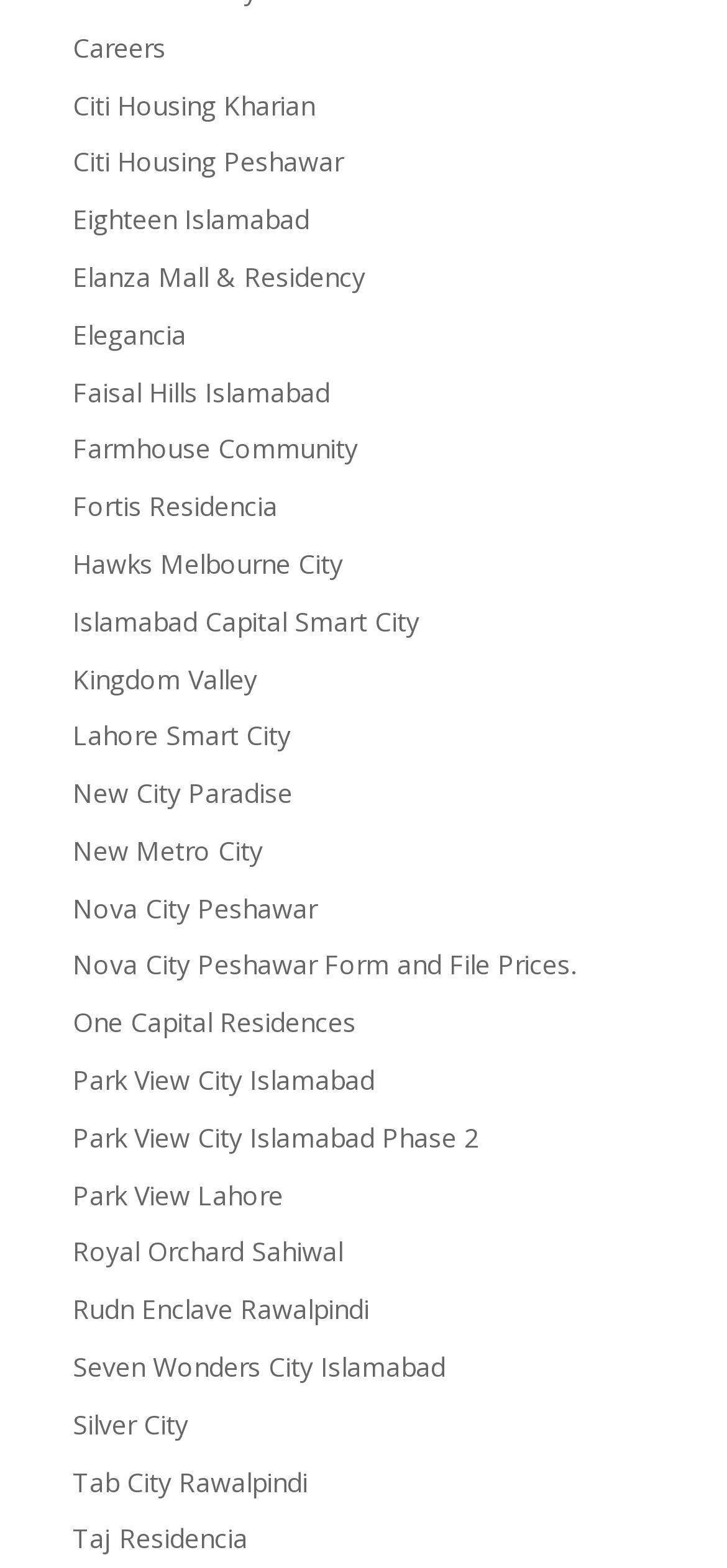Using the webpage screenshot, locate the HTML element that fits the following description and provide its bounding box: "Citi Housing Kharian".

[0.1, 0.055, 0.433, 0.078]